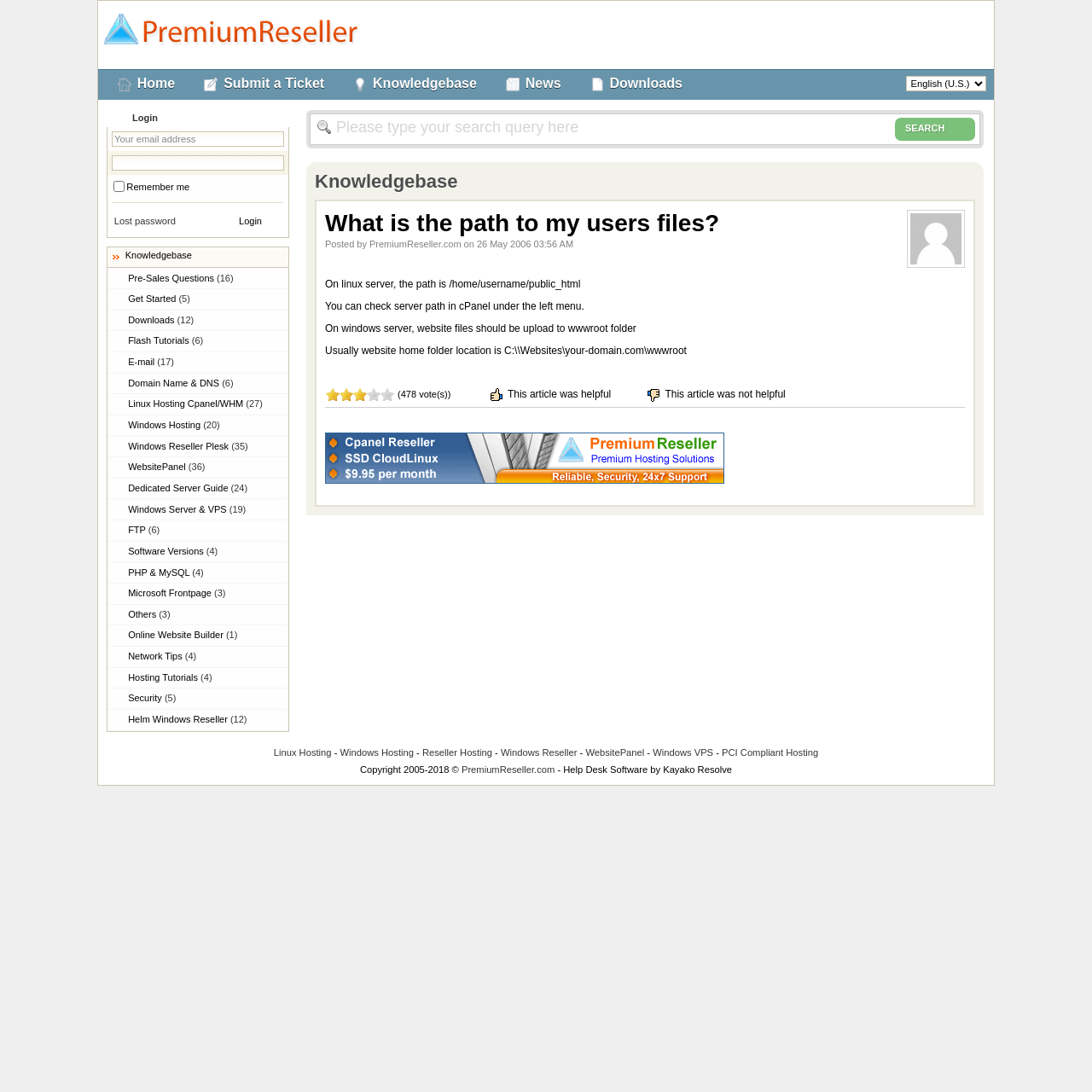Determine the bounding box coordinates of the section to be clicked to follow the instruction: "View the 'Knowledgebase' section". The coordinates should be given as four float numbers between 0 and 1, formatted as [left, top, right, bottom].

[0.115, 0.229, 0.176, 0.238]